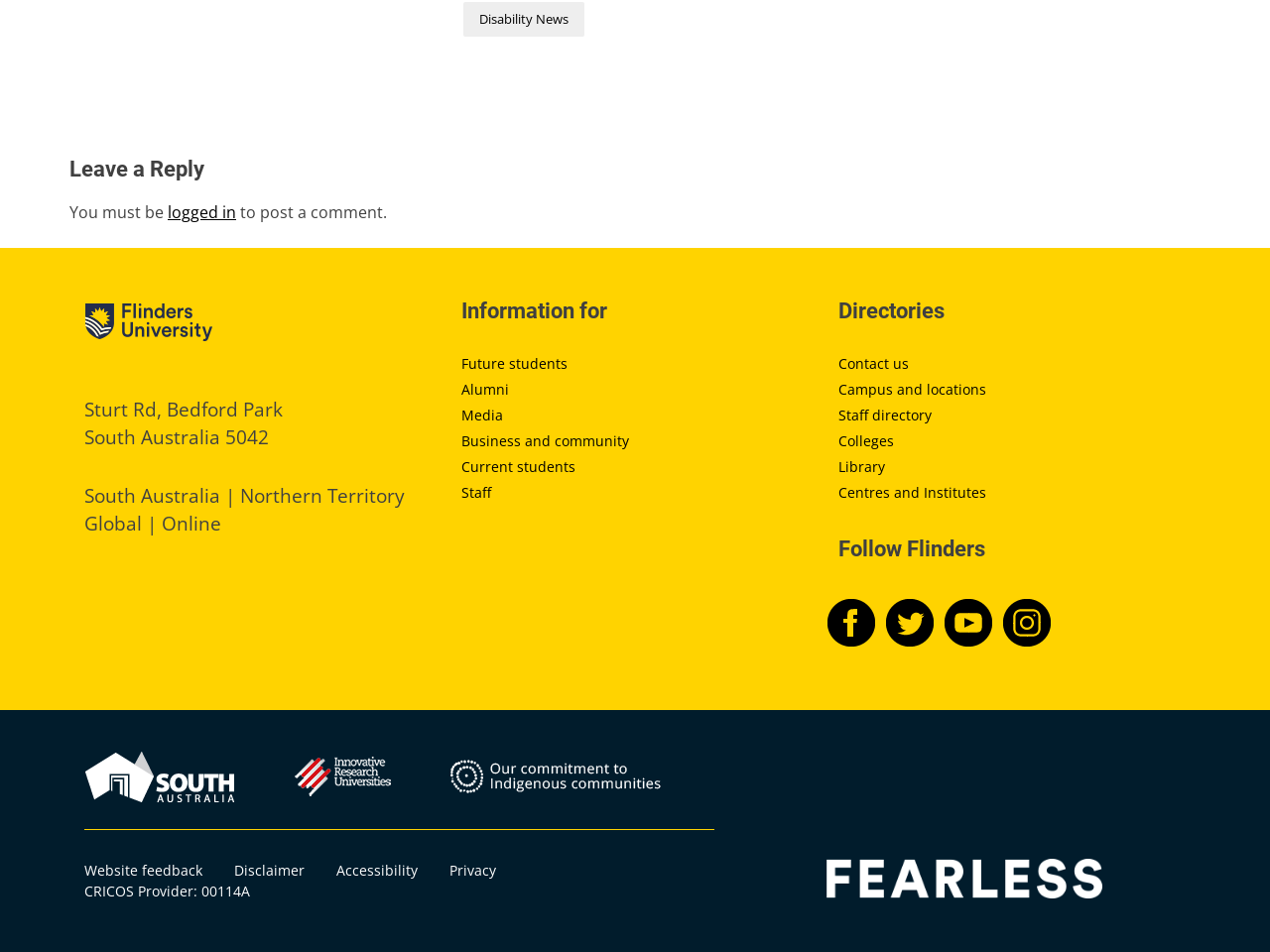Determine the bounding box coordinates for the clickable element required to fulfill the instruction: "Click on the 'Future students' link". Provide the coordinates as four float numbers between 0 and 1, i.e., [left, top, right, bottom].

[0.363, 0.372, 0.447, 0.392]